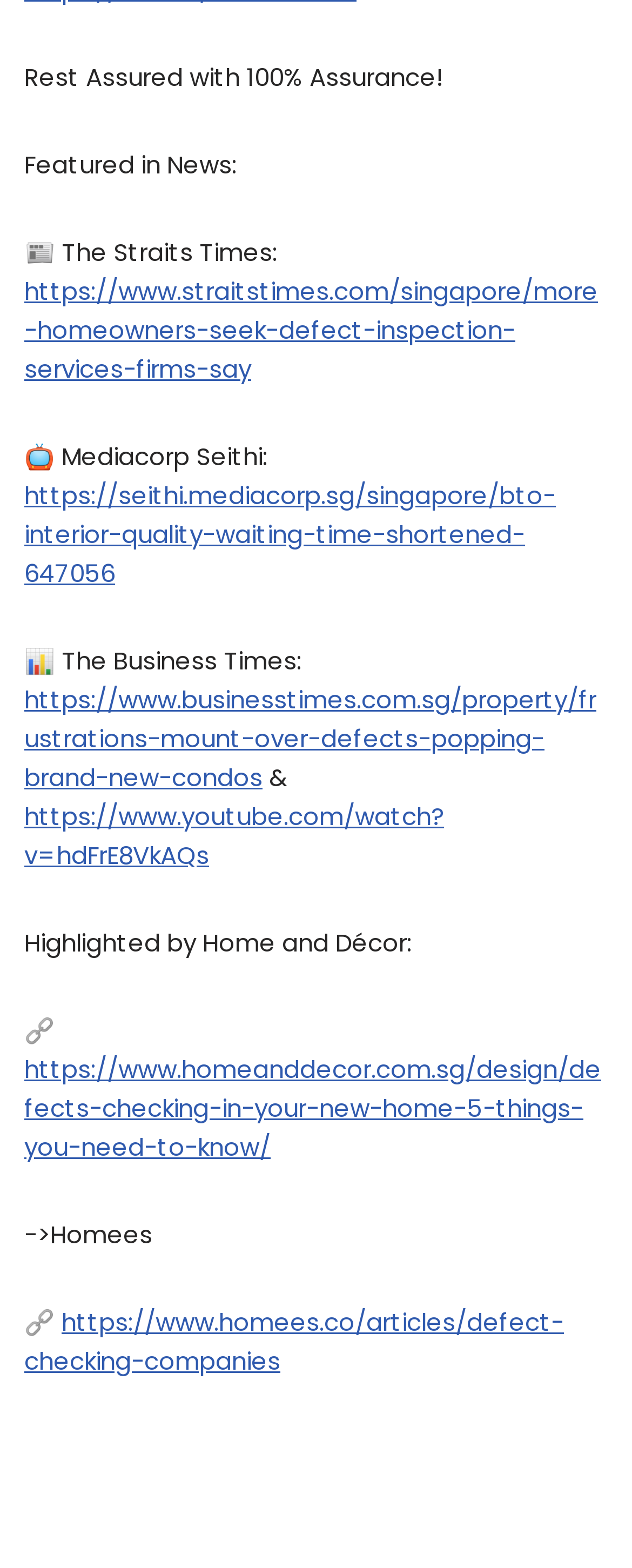Carefully examine the image and provide an in-depth answer to the question: What is the topic of the webpage?

Based on the text and links on the webpage, it appears that the topic is related to defect inspection services, particularly in the context of homeowners and new condos.